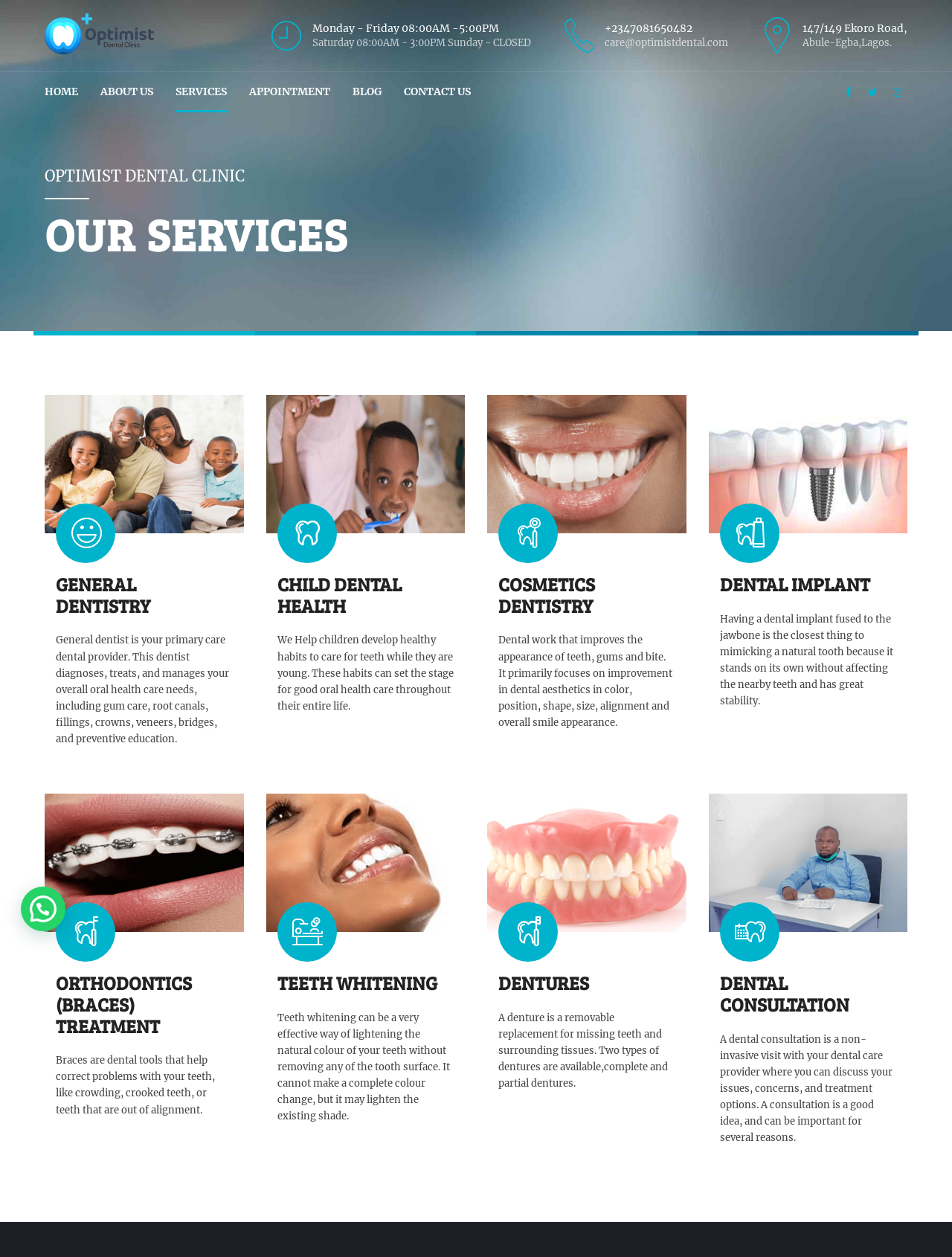What is the name of the street where the clinic is located?
Look at the screenshot and respond with a single word or phrase.

Ekoro Road